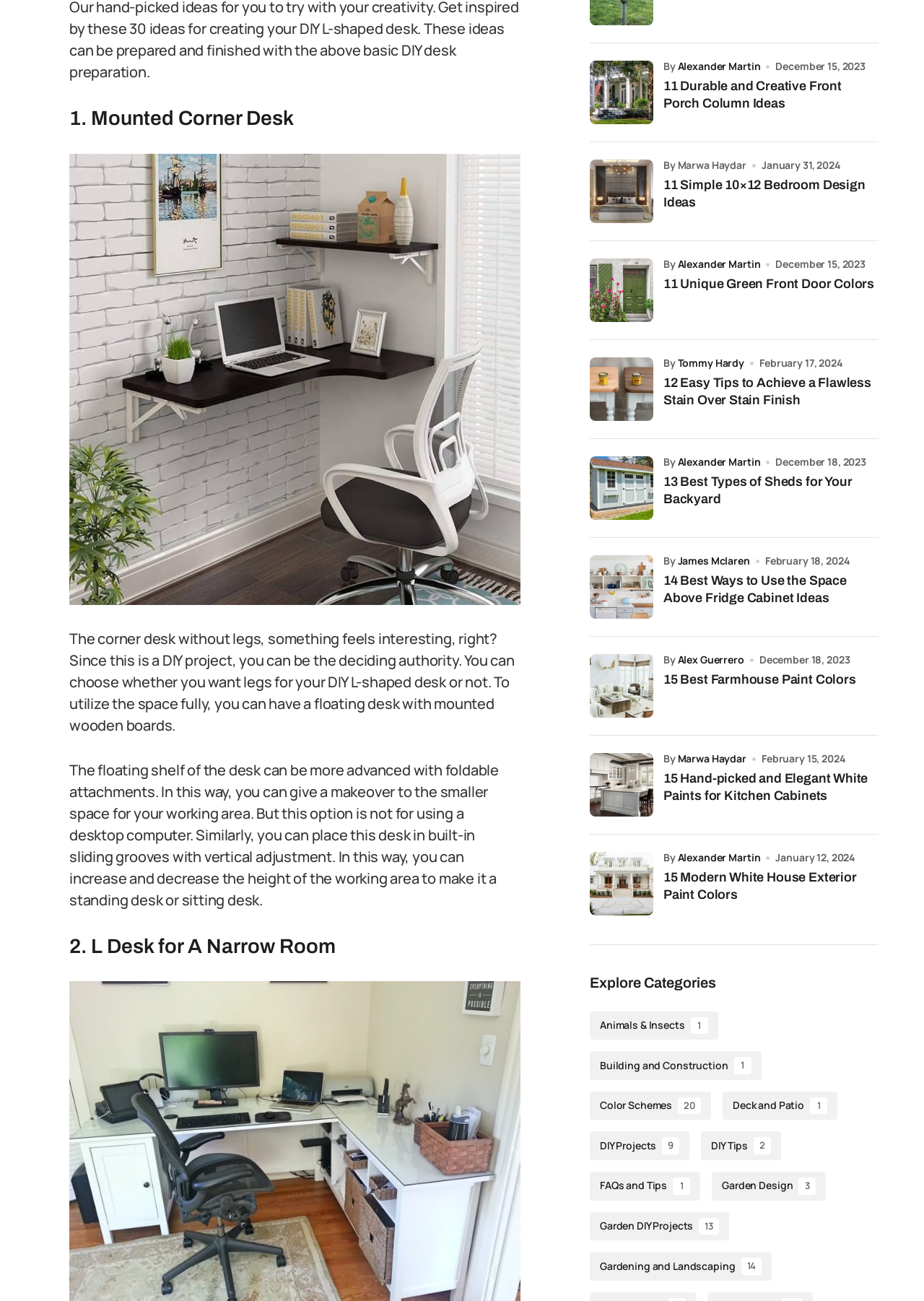Provide a short, one-word or phrase answer to the question below:
How many links are under the 'Explore Categories' section?

17